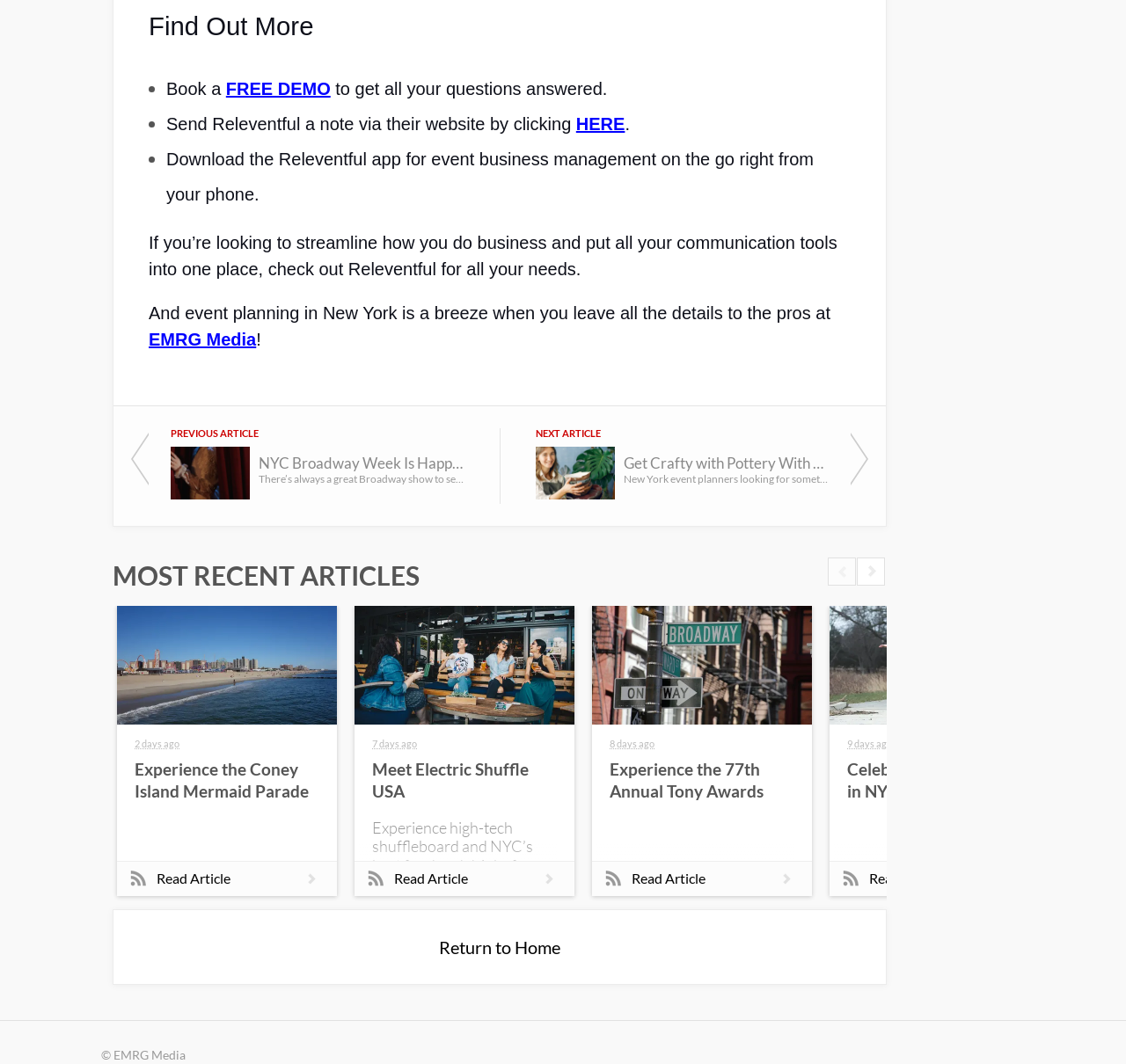Extract the bounding box coordinates of the UI element described: "parent_node: PREVIOUS ARTICLE". Provide the coordinates in the format [left, top, right, bottom] with values ranging from 0 to 1.

[0.101, 0.402, 0.444, 0.473]